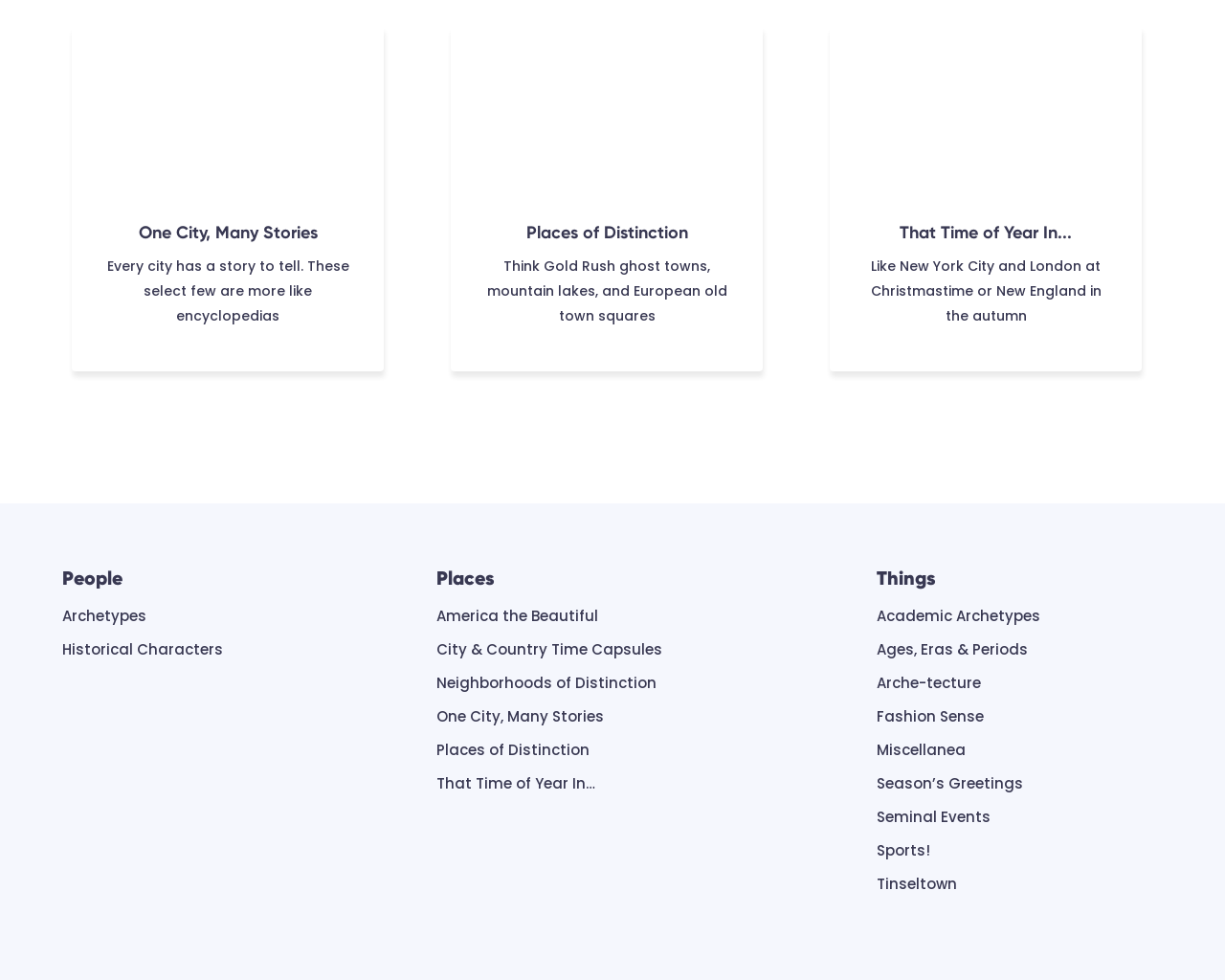Please predict the bounding box coordinates of the element's region where a click is necessary to complete the following instruction: "View 'Places of Distinction'". The coordinates should be represented by four float numbers between 0 and 1, i.e., [left, top, right, bottom].

[0.395, 0.228, 0.596, 0.259]